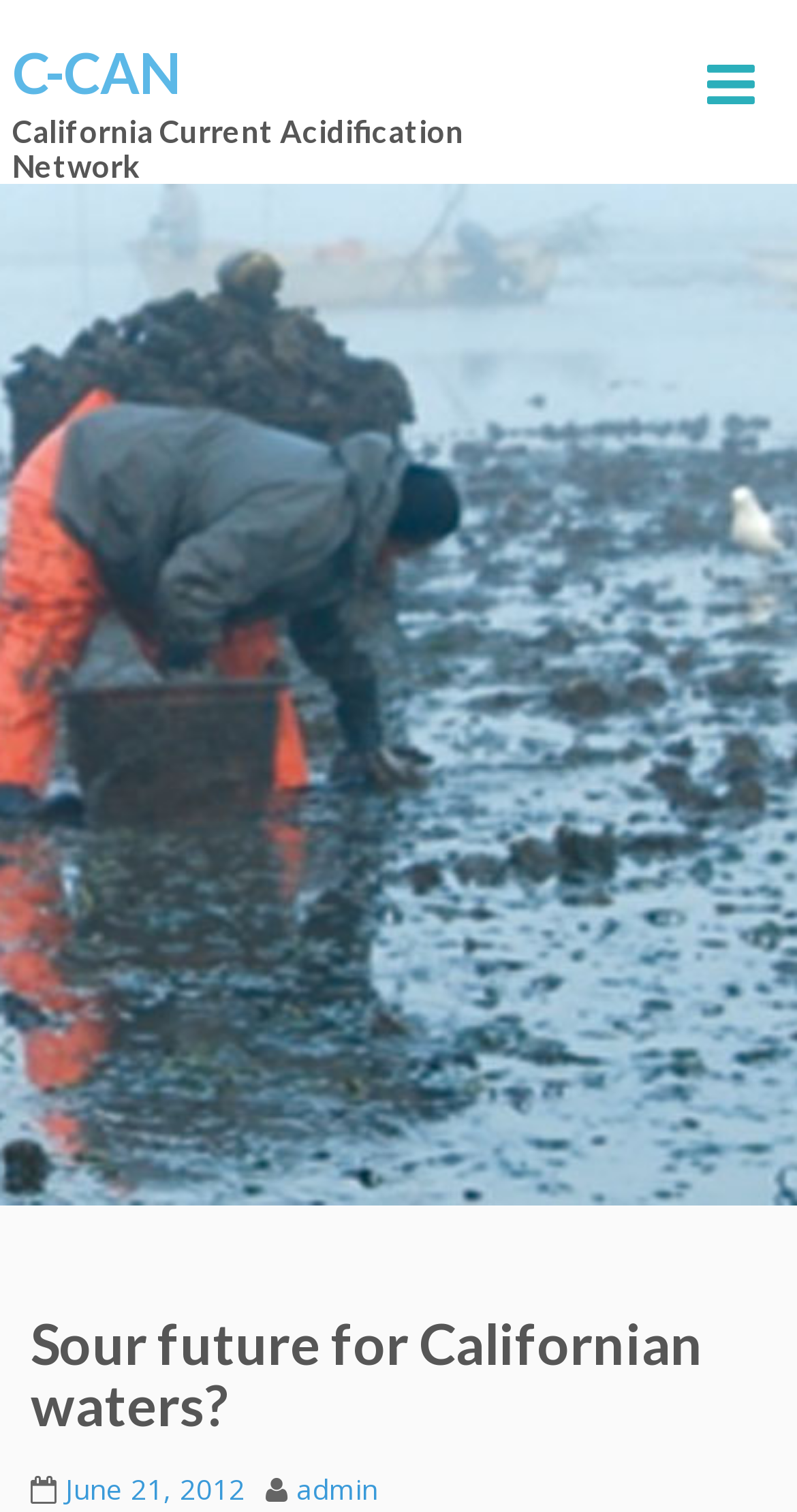What is the name of the network? Using the information from the screenshot, answer with a single word or phrase.

California Current Acidification Network